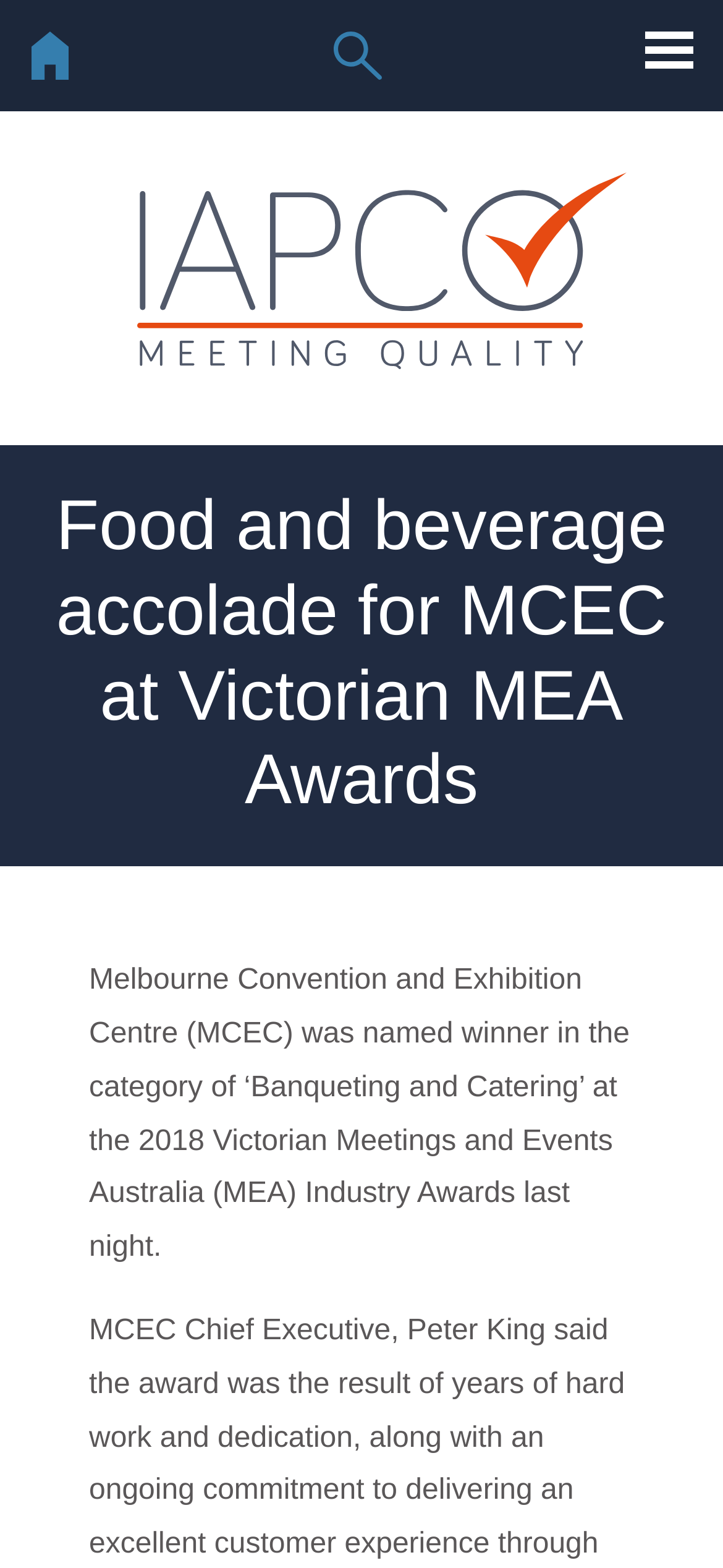Using the element description provided, determine the bounding box coordinates in the format (top-left x, top-left y, bottom-right x, bottom-right y). Ensure that all values are floating point numbers between 0 and 1. Element description: Search

[0.459, 0.019, 0.531, 0.052]